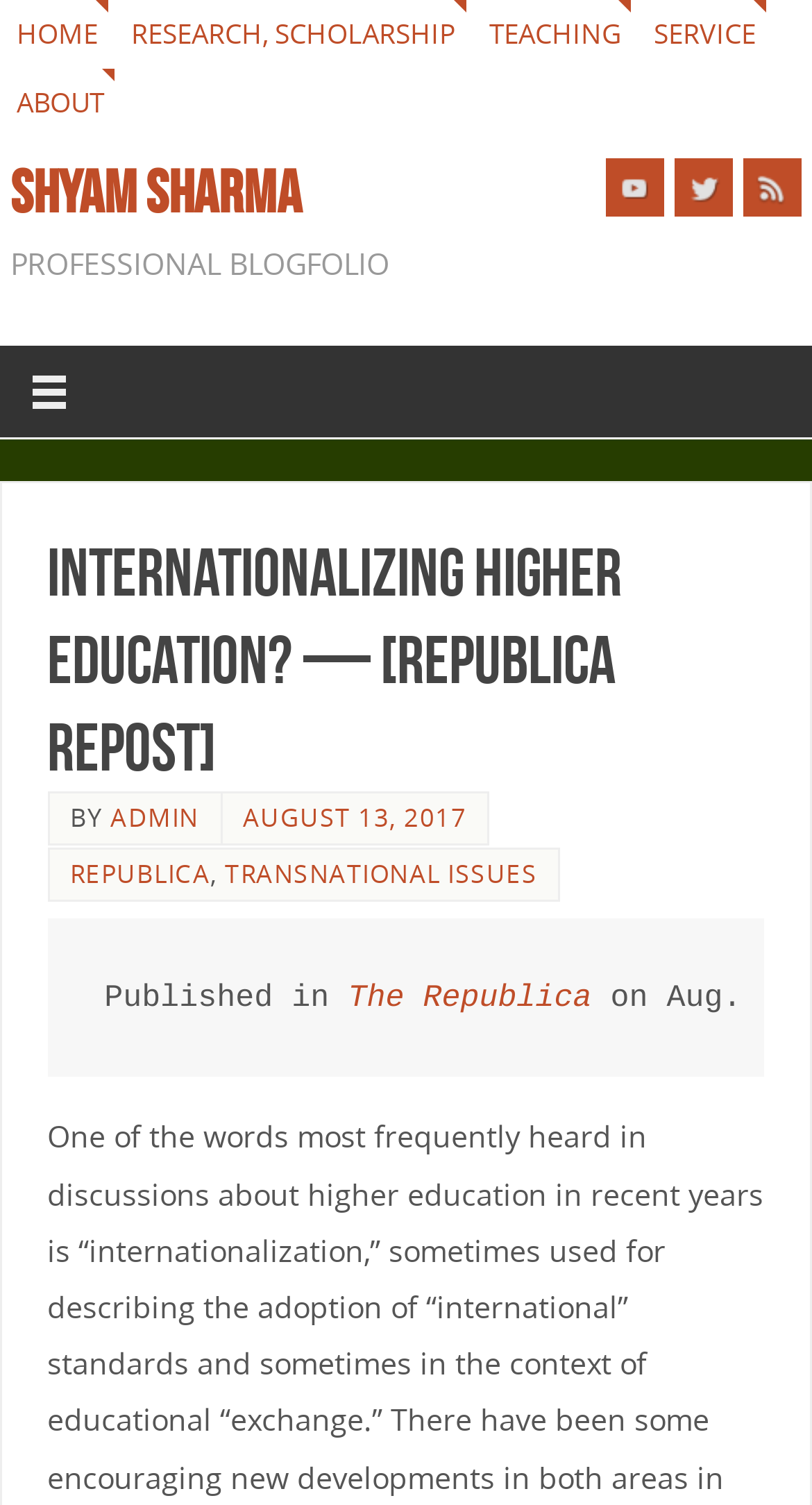Please mark the clickable region by giving the bounding box coordinates needed to complete this instruction: "read republica repost".

[0.086, 0.569, 0.259, 0.593]